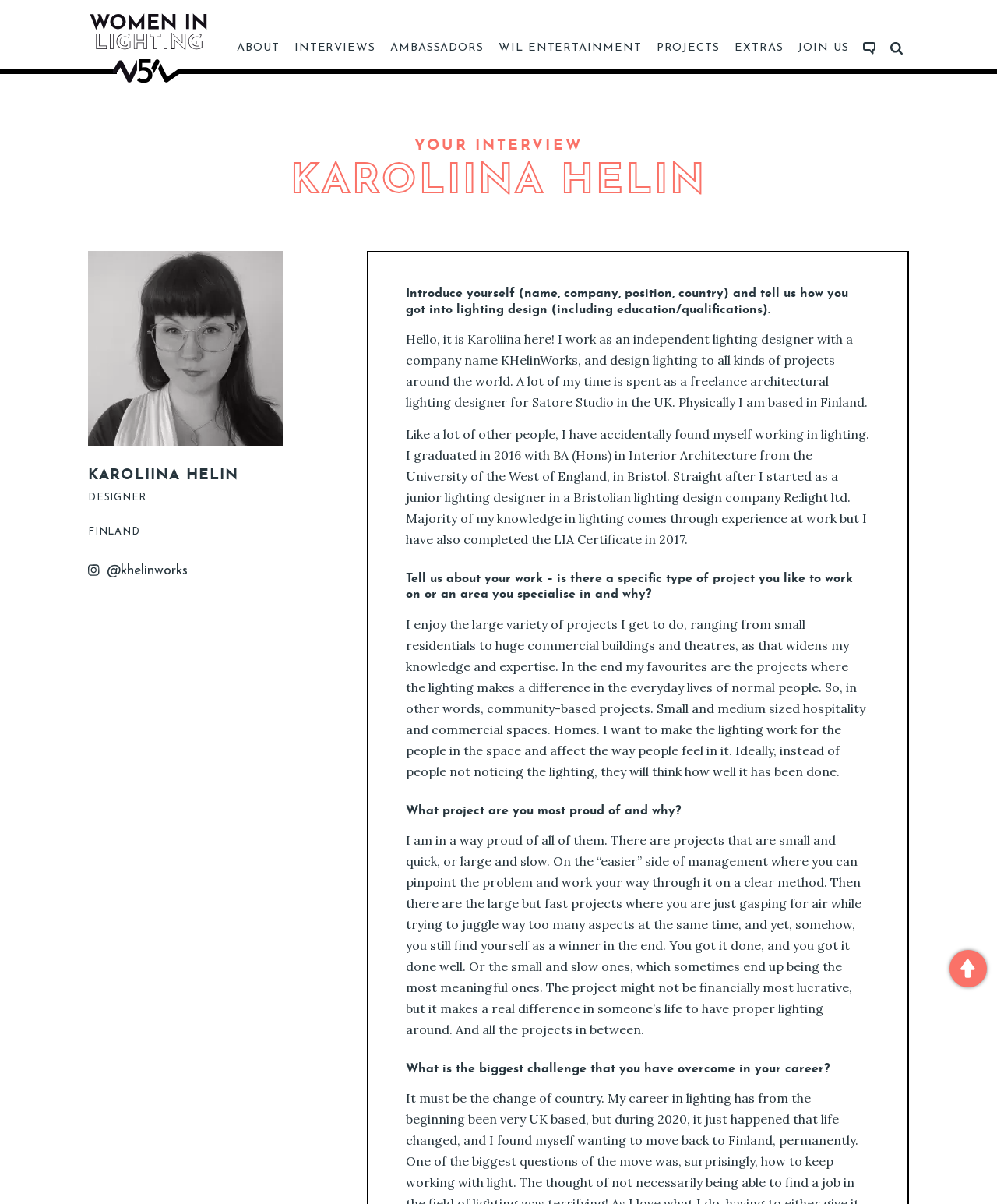Please locate the UI element described by "Ambassadors" and provide its bounding box coordinates.

[0.391, 0.032, 0.485, 0.048]